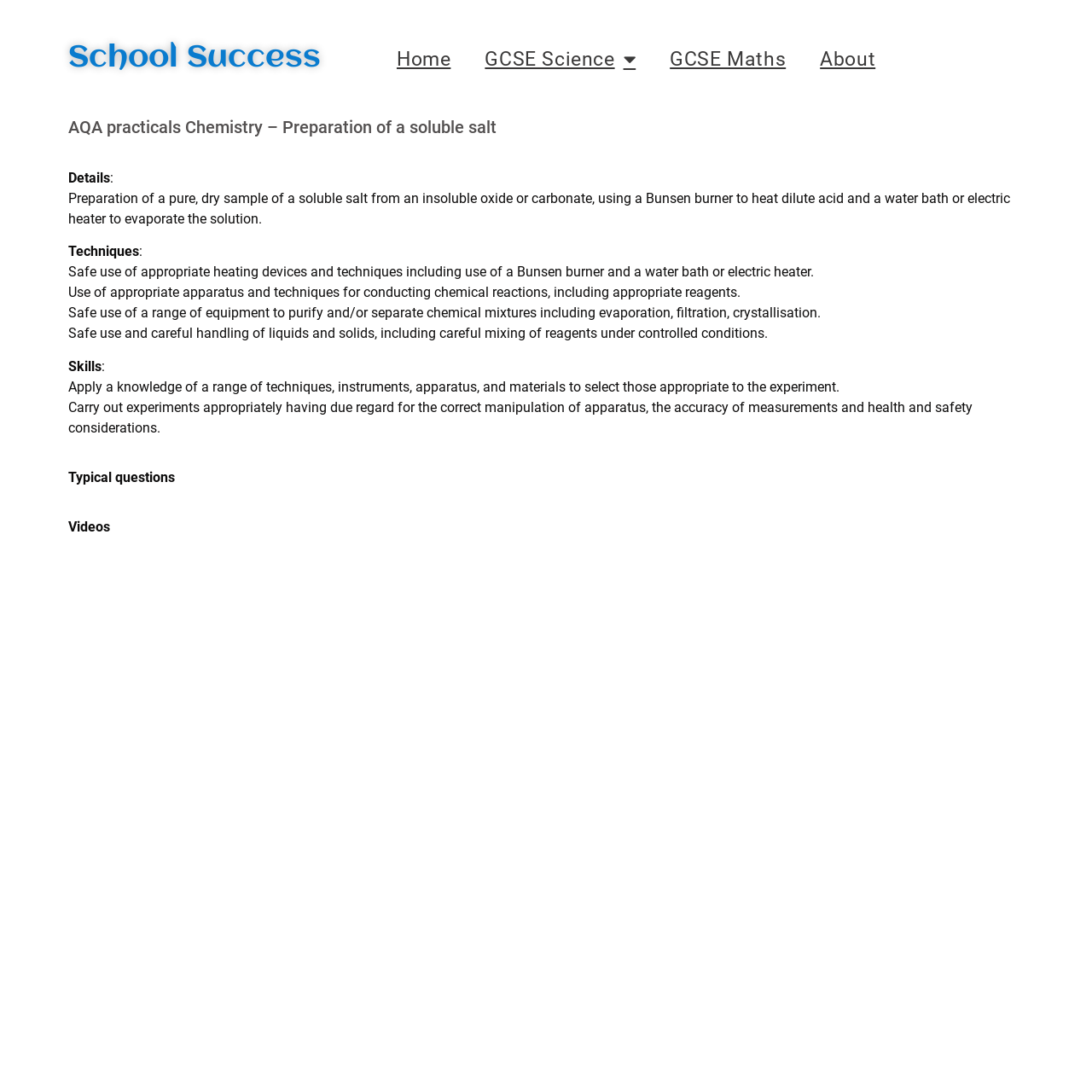Give a detailed account of the webpage.

This webpage is about AQA practicals in Chemistry, specifically focusing on the preparation of a soluble salt. At the top, there is a navigation menu with links to "Home", "GCSE Science", "GCSE Maths", and "About". Below the navigation menu, the title "AQA practicals Chemistry – Preparation of a soluble salt" is prominently displayed.

The main content of the page is divided into sections. The first section is titled "Details" and provides a brief overview of the experiment, which involves preparing a pure, dry sample of a soluble salt from an insoluble oxide or carbonate using a Bunsen burner and a water bath or electric heater.

The next section is titled "Techniques" and lists several techniques used in the experiment, including the safe use of heating devices, appropriate apparatus and techniques for conducting chemical reactions, and the safe use of equipment to purify and separate chemical mixtures.

Following the "Techniques" section is the "Skills" section, which outlines the skills required to perform the experiment, such as applying knowledge of techniques and instruments, and carrying out experiments with due regard for accuracy and health and safety considerations.

Further down the page, there are sections titled "Typical questions" and "Videos", which likely provide additional resources and support for students preparing for the AQA practicals in Chemistry.